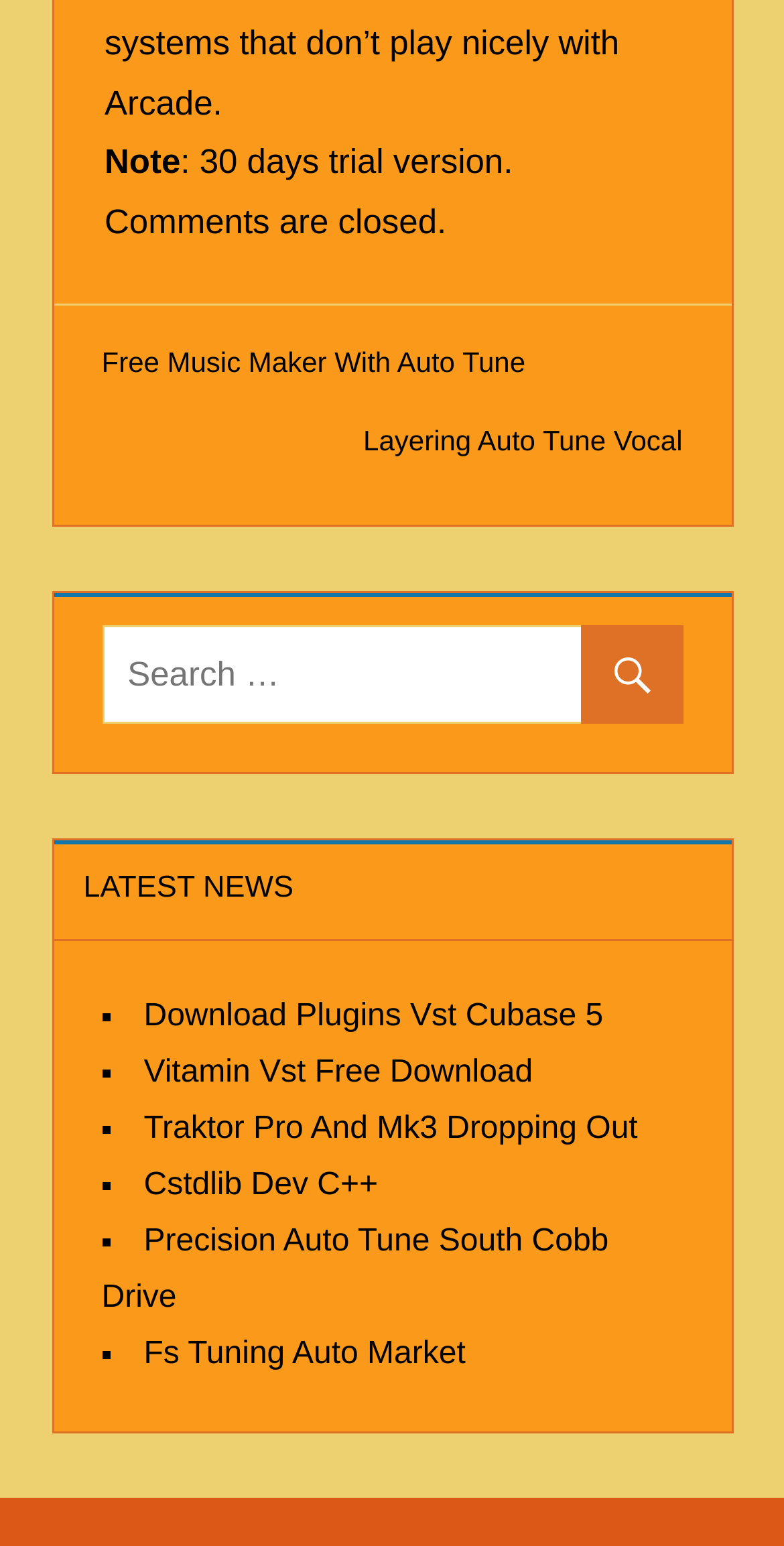Find the bounding box coordinates of the clickable region needed to perform the following instruction: "search for something". The coordinates should be provided as four float numbers between 0 and 1, i.e., [left, top, right, bottom].

[0.129, 0.405, 0.871, 0.468]